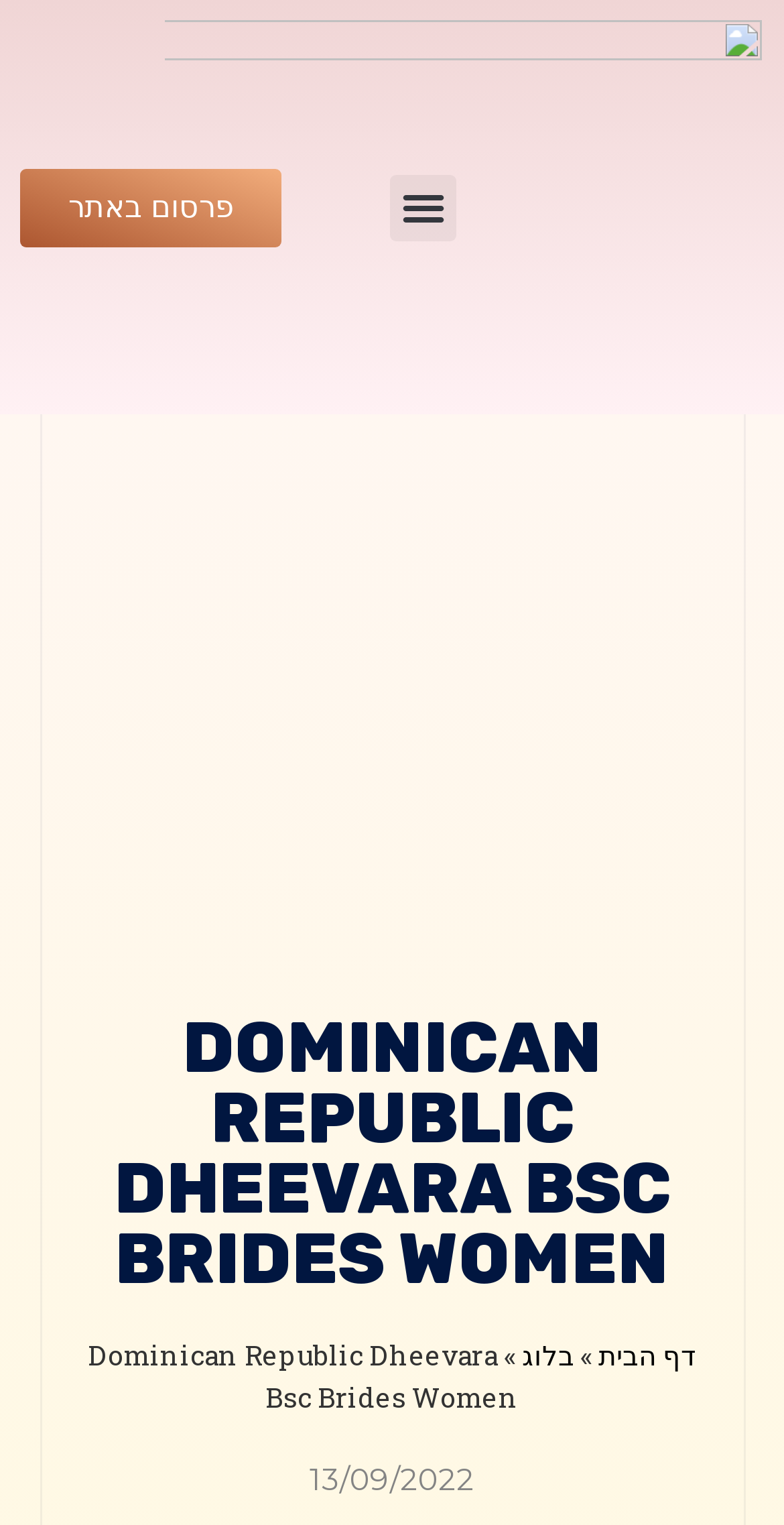What is the main heading displayed on the webpage? Please provide the text.

DOMINICAN REPUBLIC DHEEVARA BSC BRIDES WOMEN